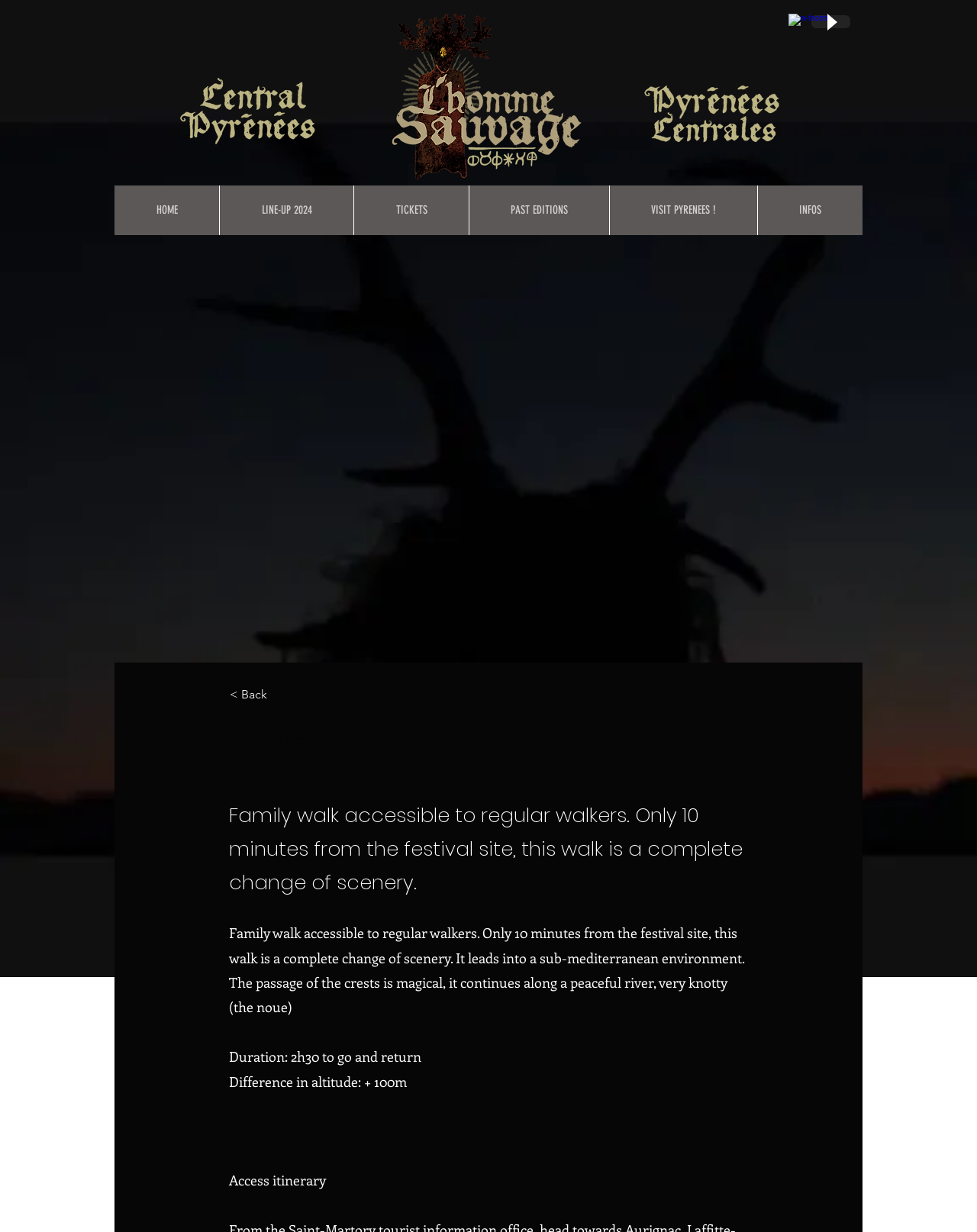Please provide the main heading of the webpage content.

CRÊTES DE LAFFITTE